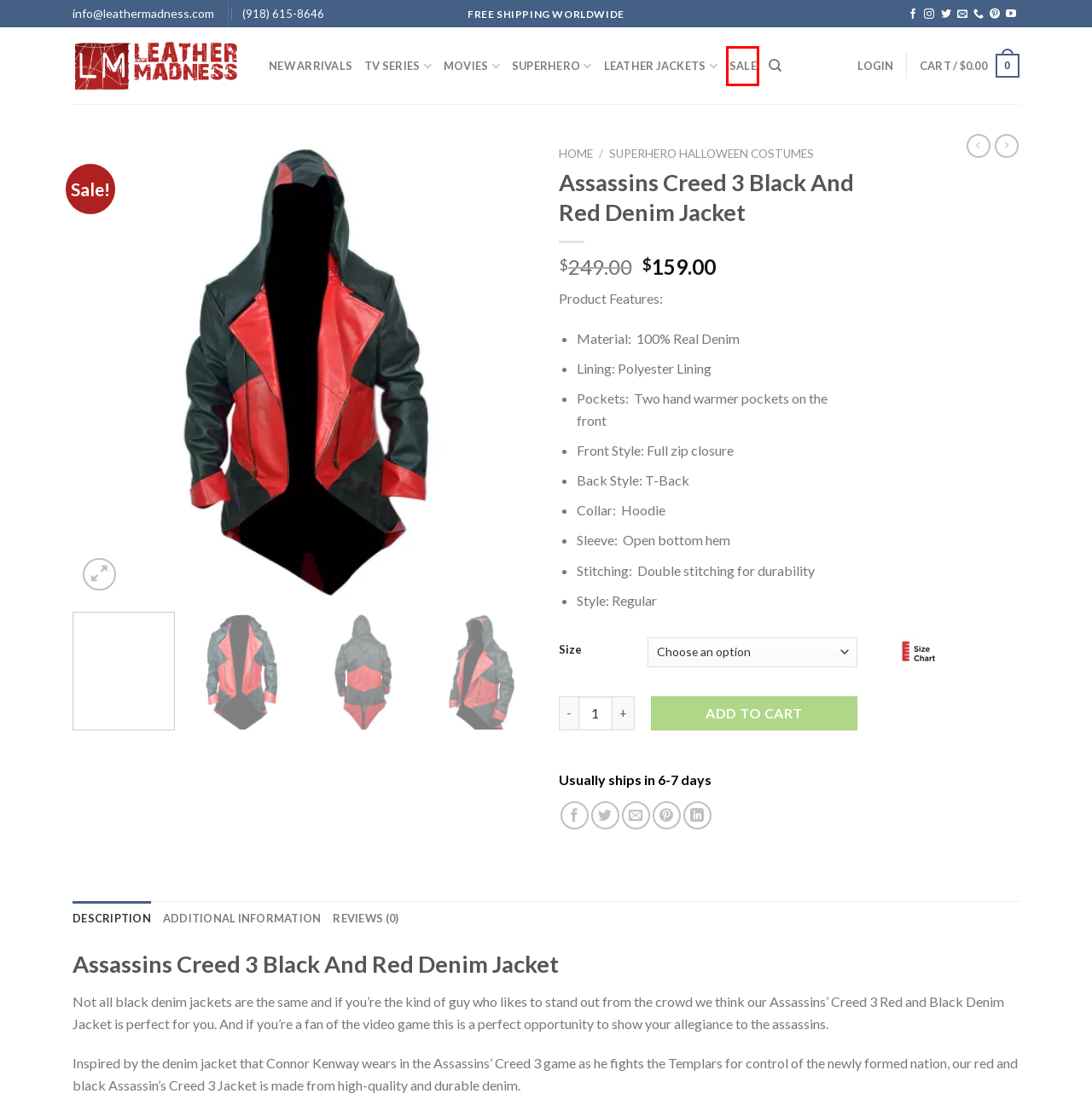You are given a screenshot of a webpage within which there is a red rectangle bounding box. Please choose the best webpage description that matches the new webpage after clicking the selected element in the bounding box. Here are the options:
A. Leather Madness : Unleash Your Style with Exquisite Leather Jackets
B. Contact Us
C. Superhero Halloween Costumes Archives - Leather Madness
D. New arrivals Archives - Leather Madness
E. Privacy Policy
F. Sale Archives - Leather Madness
G. Shipping and Returns
H. Cart

F